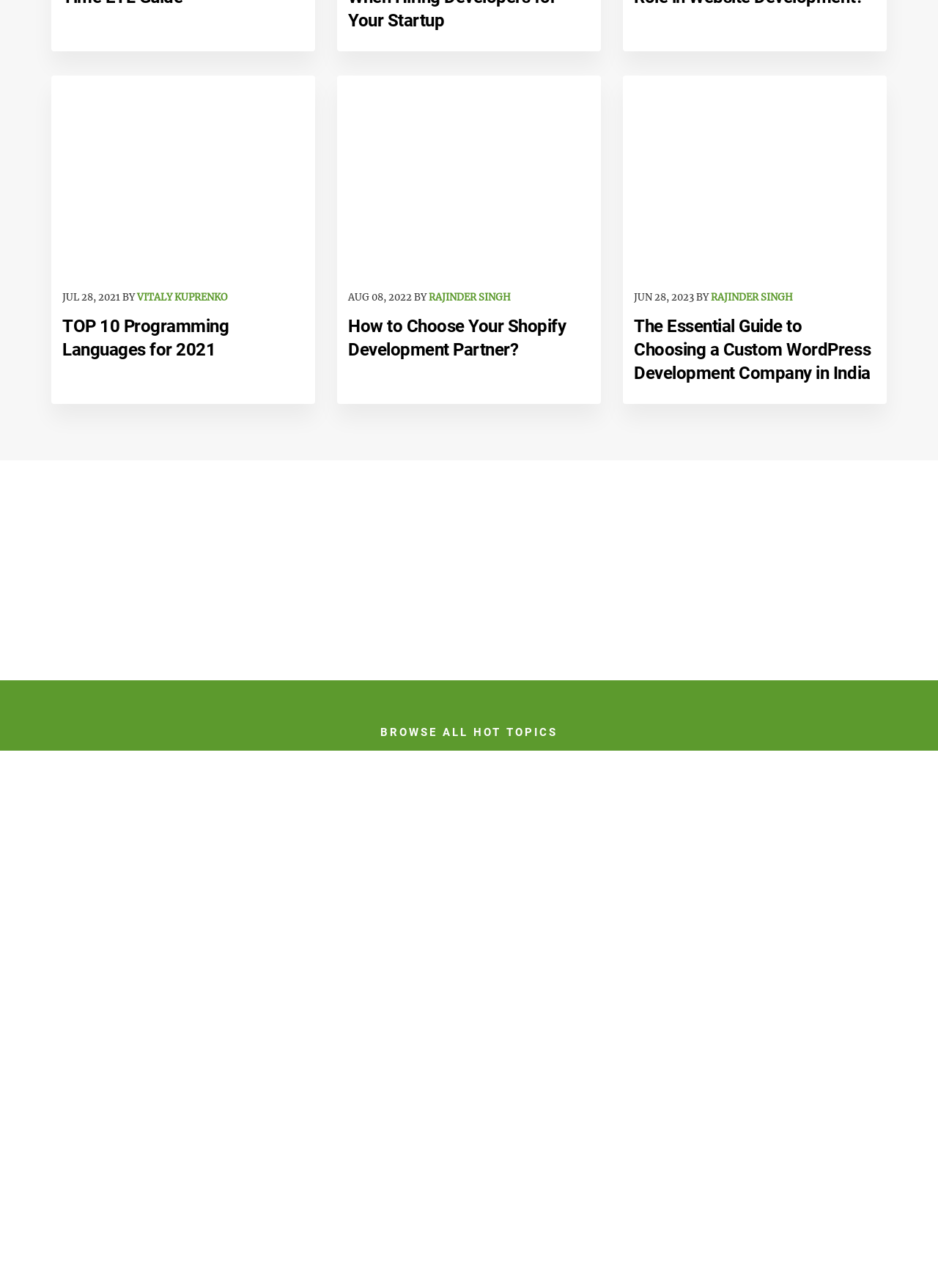Please identify the bounding box coordinates of where to click in order to follow the instruction: "Read the article about top 10 programming languages for 2021".

[0.066, 0.244, 0.324, 0.281]